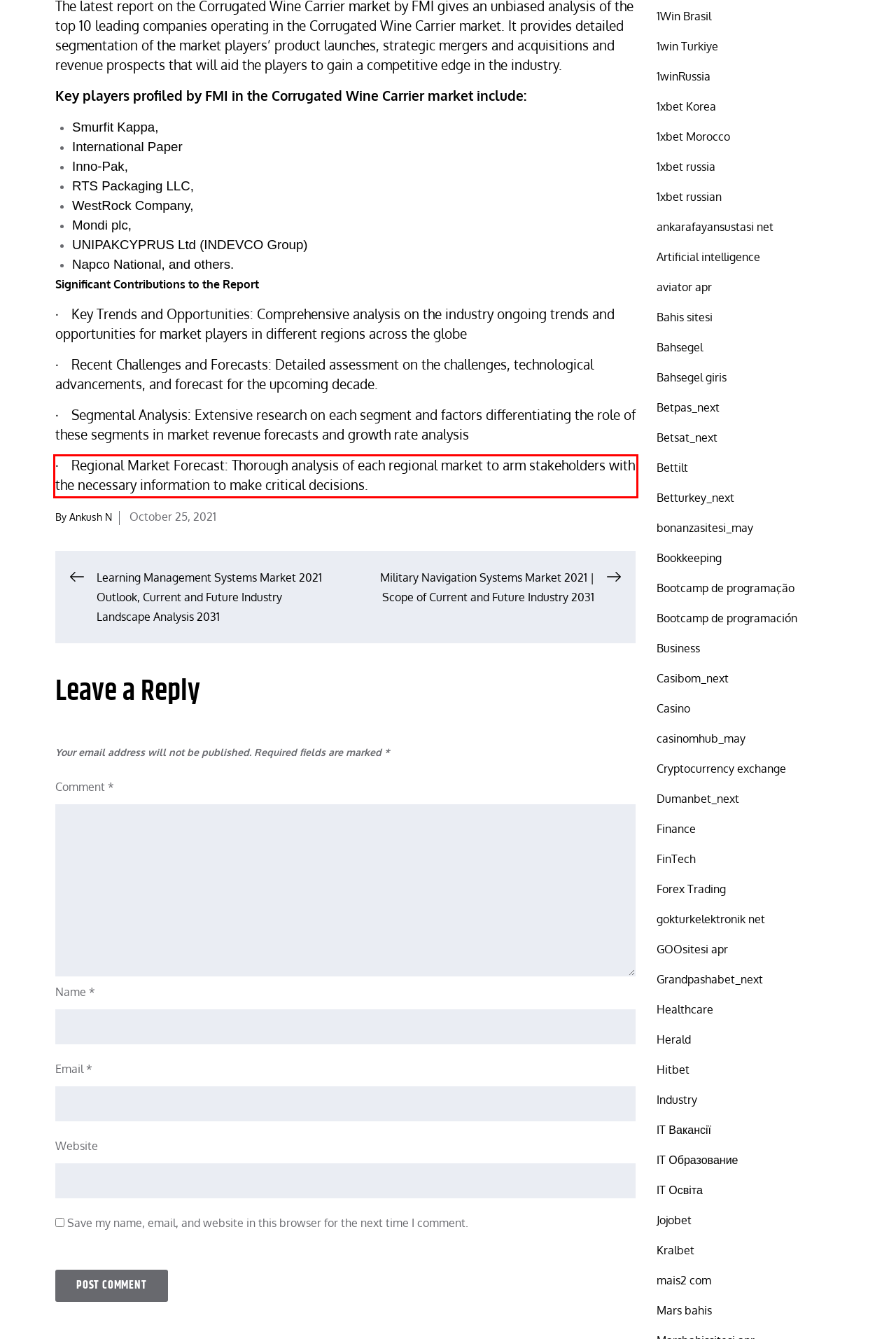Given a screenshot of a webpage, locate the red bounding box and extract the text it encloses.

· Regional Market Forecast: Thorough analysis of each regional market to arm stakeholders with the necessary information to make critical decisions.